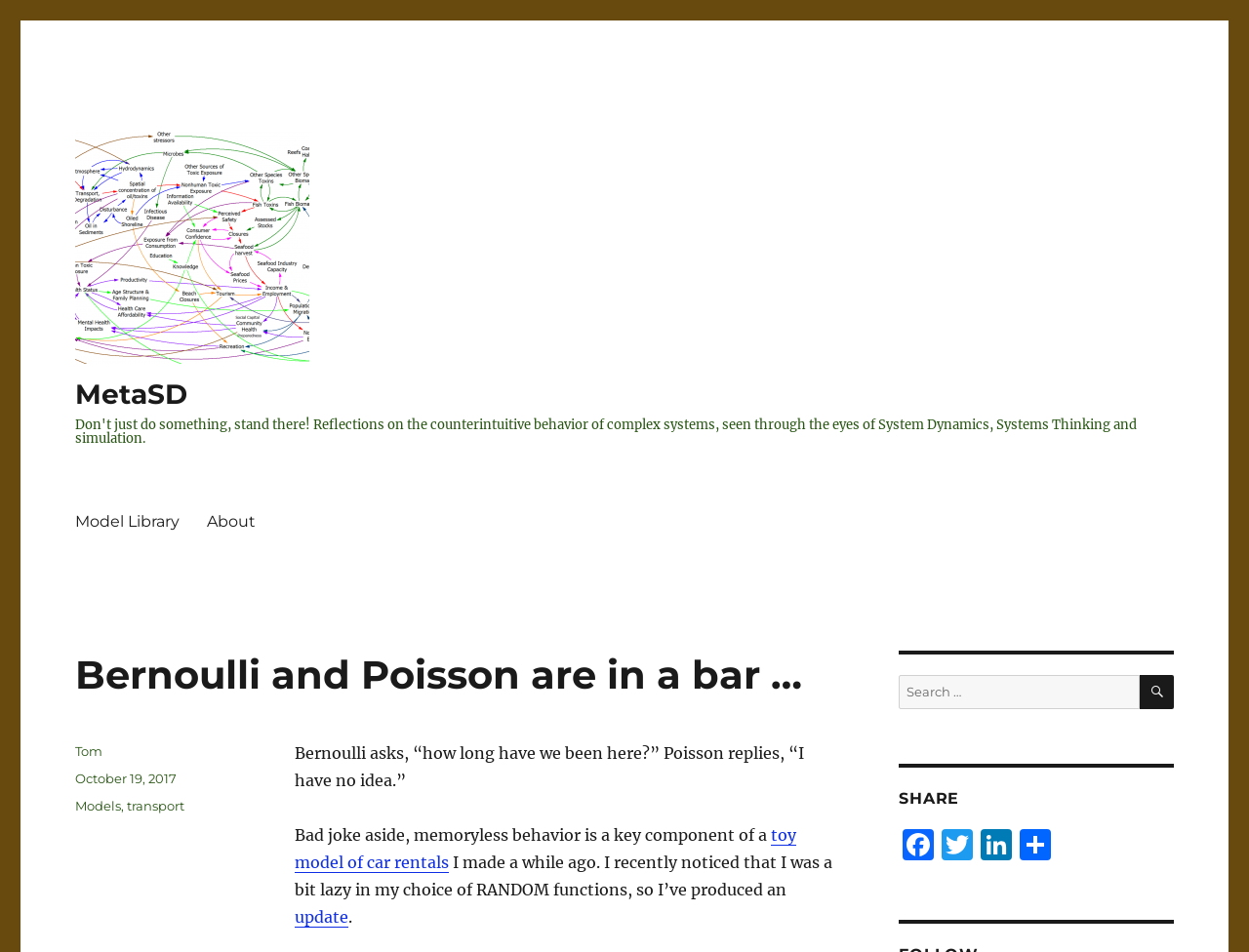Answer the question in one word or a short phrase:
What is the category of the post?

Models, transport